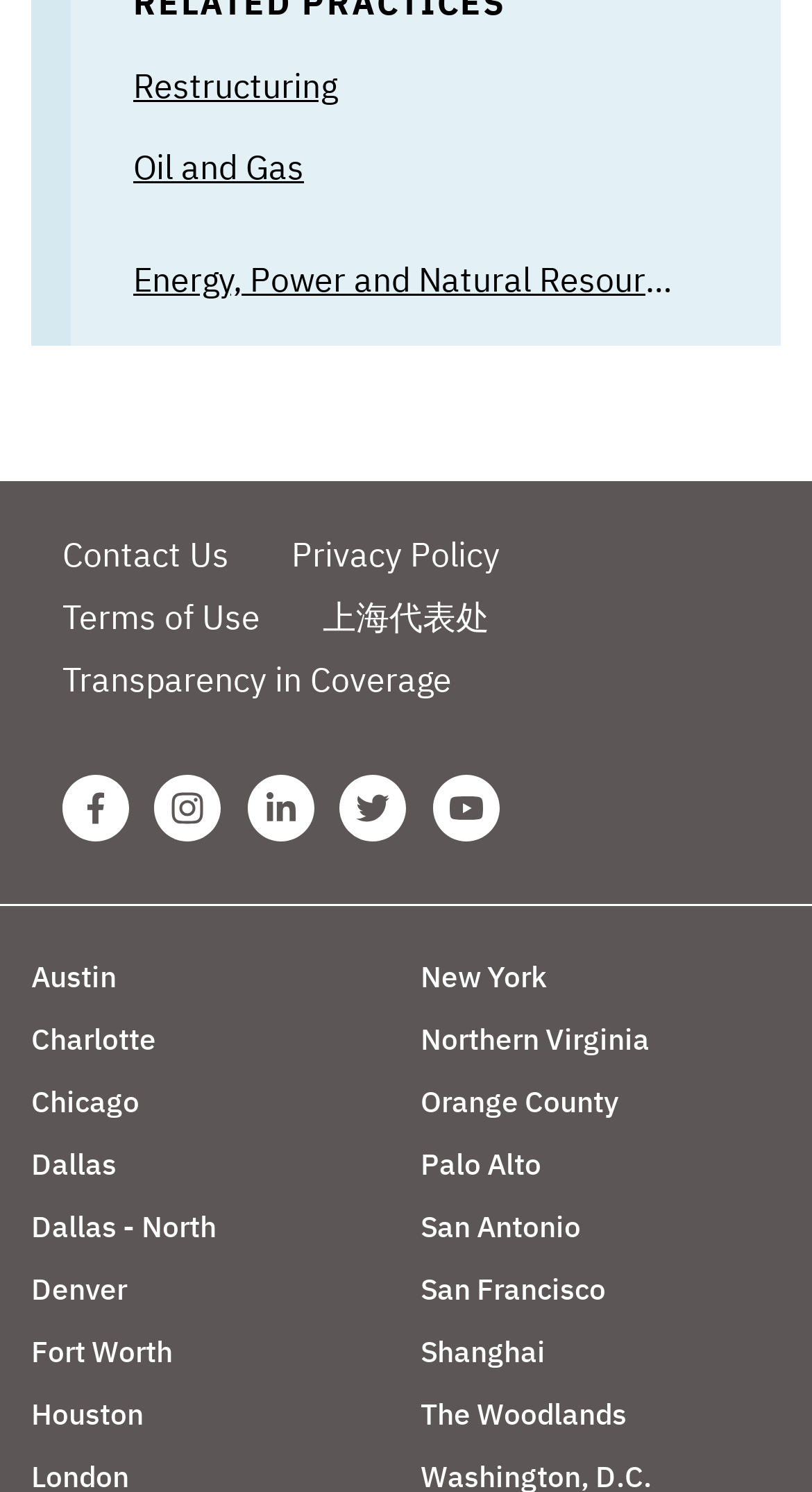Please identify the bounding box coordinates of the clickable area that will allow you to execute the instruction: "Visit Facebook Haynes Boone Page".

[0.077, 0.52, 0.159, 0.564]